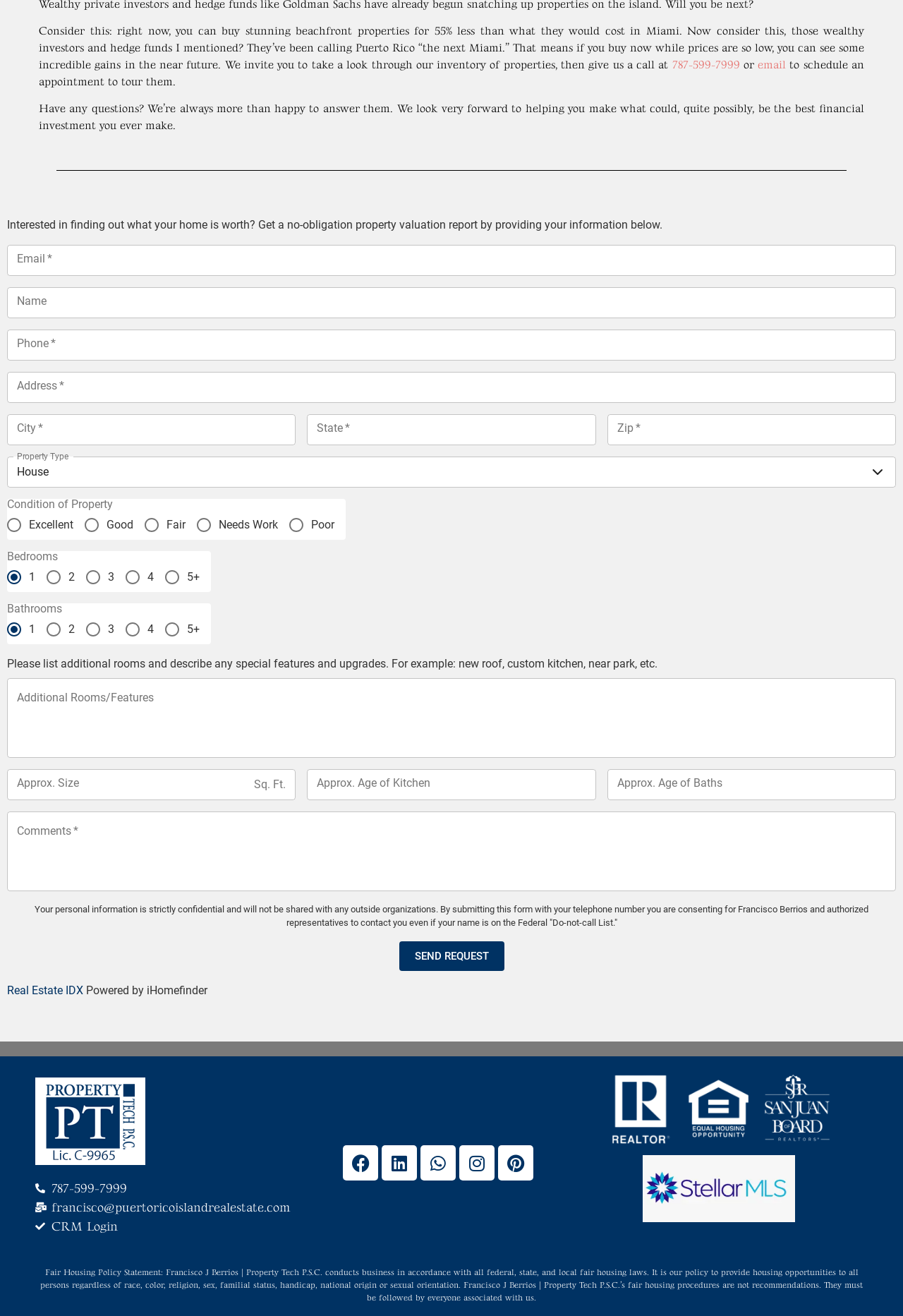Select the bounding box coordinates of the element I need to click to carry out the following instruction: "Click SEND REQUEST".

[0.442, 0.715, 0.558, 0.738]